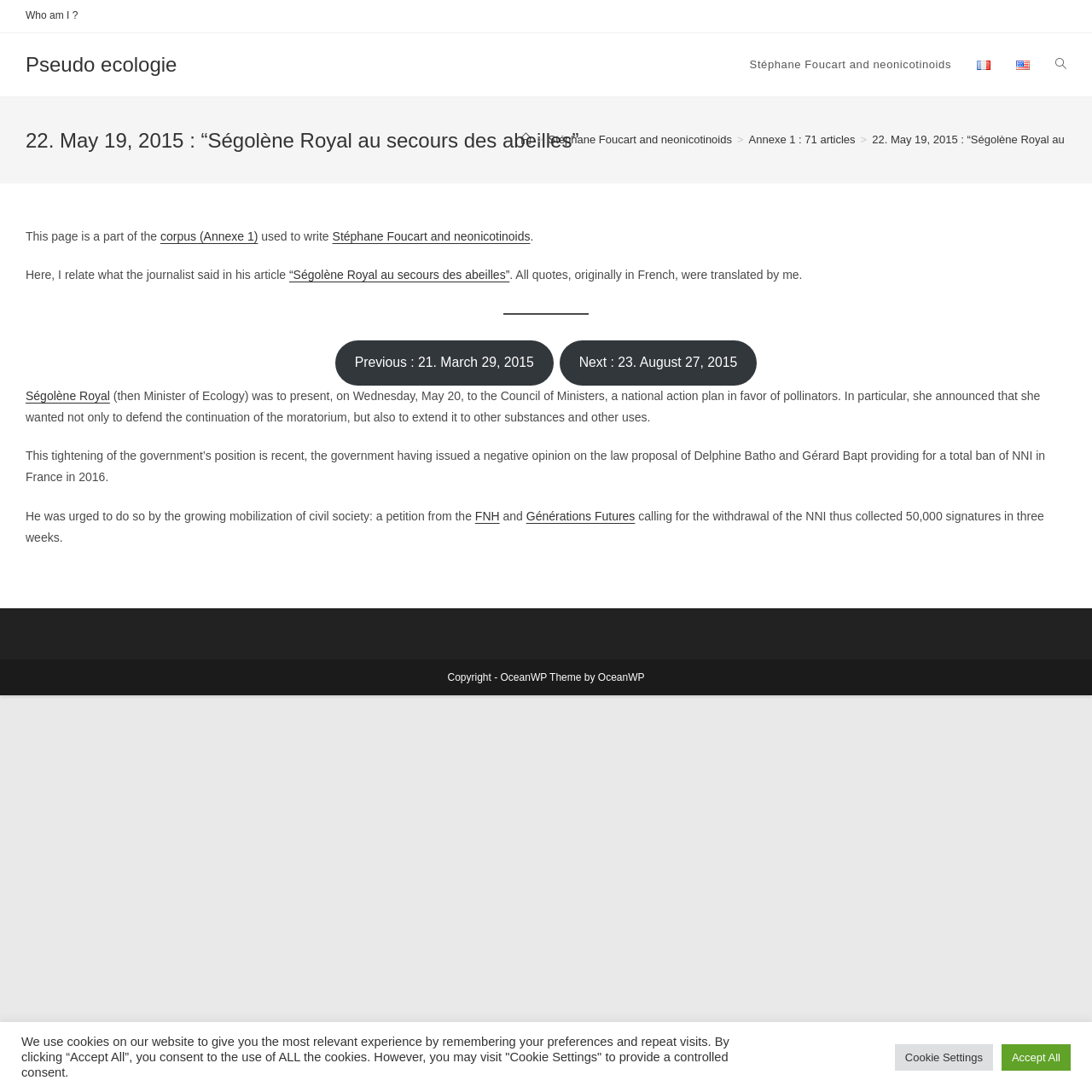Highlight the bounding box of the UI element that corresponds to this description: "Who am I ?".

[0.023, 0.006, 0.071, 0.023]